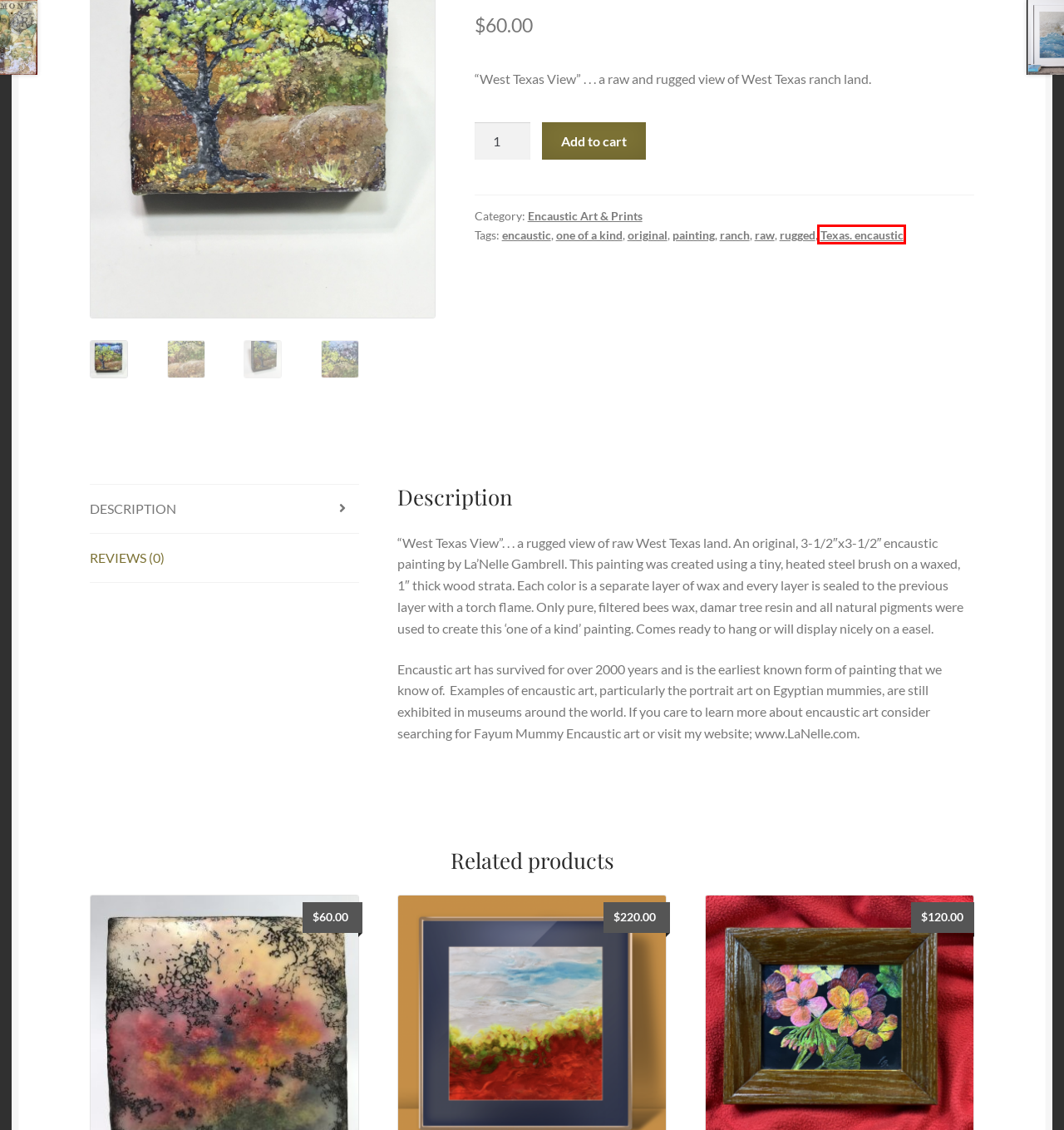Examine the screenshot of the webpage, which has a red bounding box around a UI element. Select the webpage description that best fits the new webpage after the element inside the red bounding box is clicked. Here are the choices:
A. rugged - La’Nelle Gambrell
B. Browse Work - La’Nelle Gambrell
C. painting - La’Nelle Gambrell
D. one of a kind - La’Nelle Gambrell
E. original - La’Nelle Gambrell
F. encaustic - La’Nelle Gambrell
G. Texas. encaustic - La’Nelle Gambrell
H. ranch - La’Nelle Gambrell

G